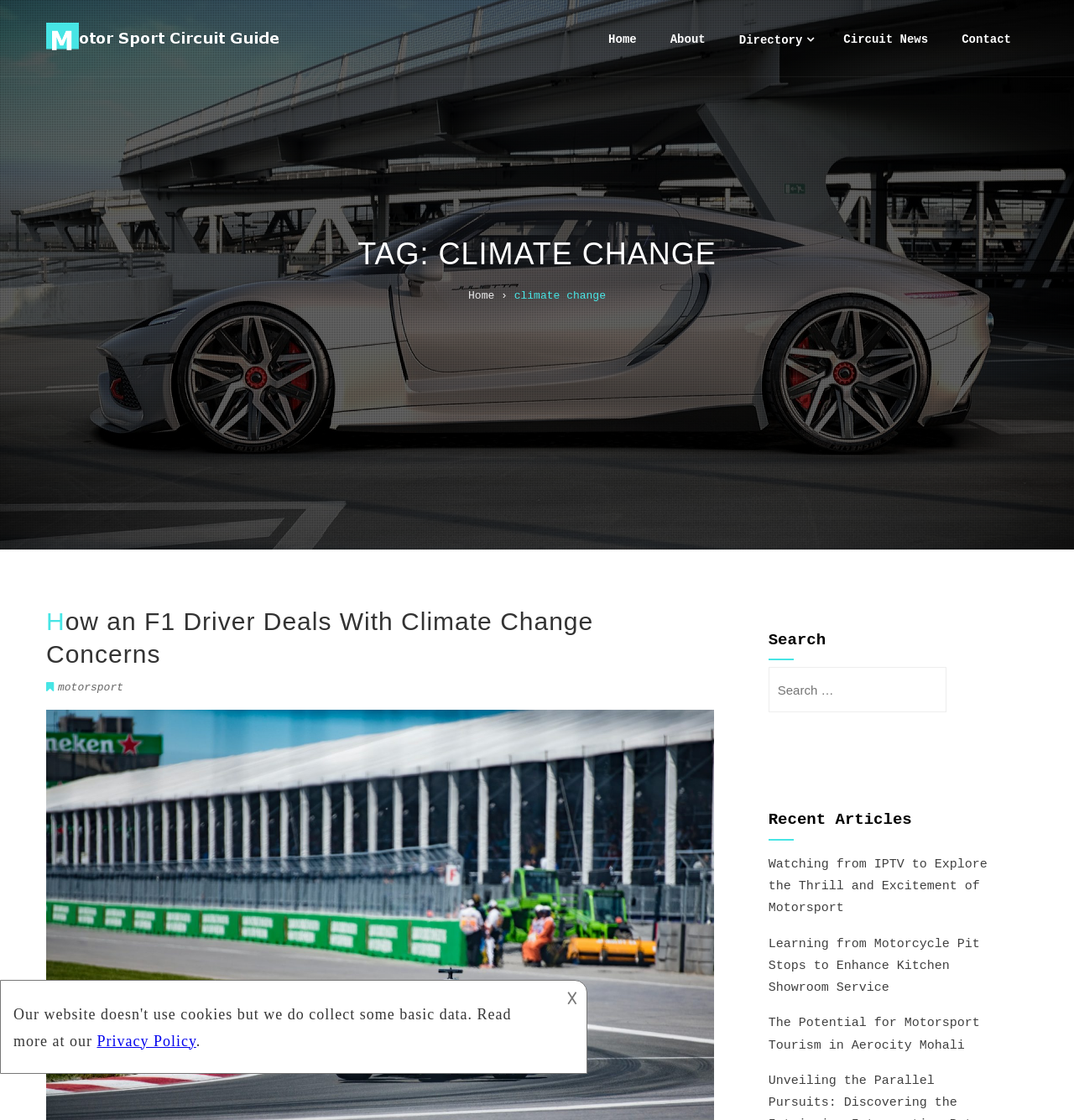Answer this question using a single word or a brief phrase:
Is there a contact page?

Yes